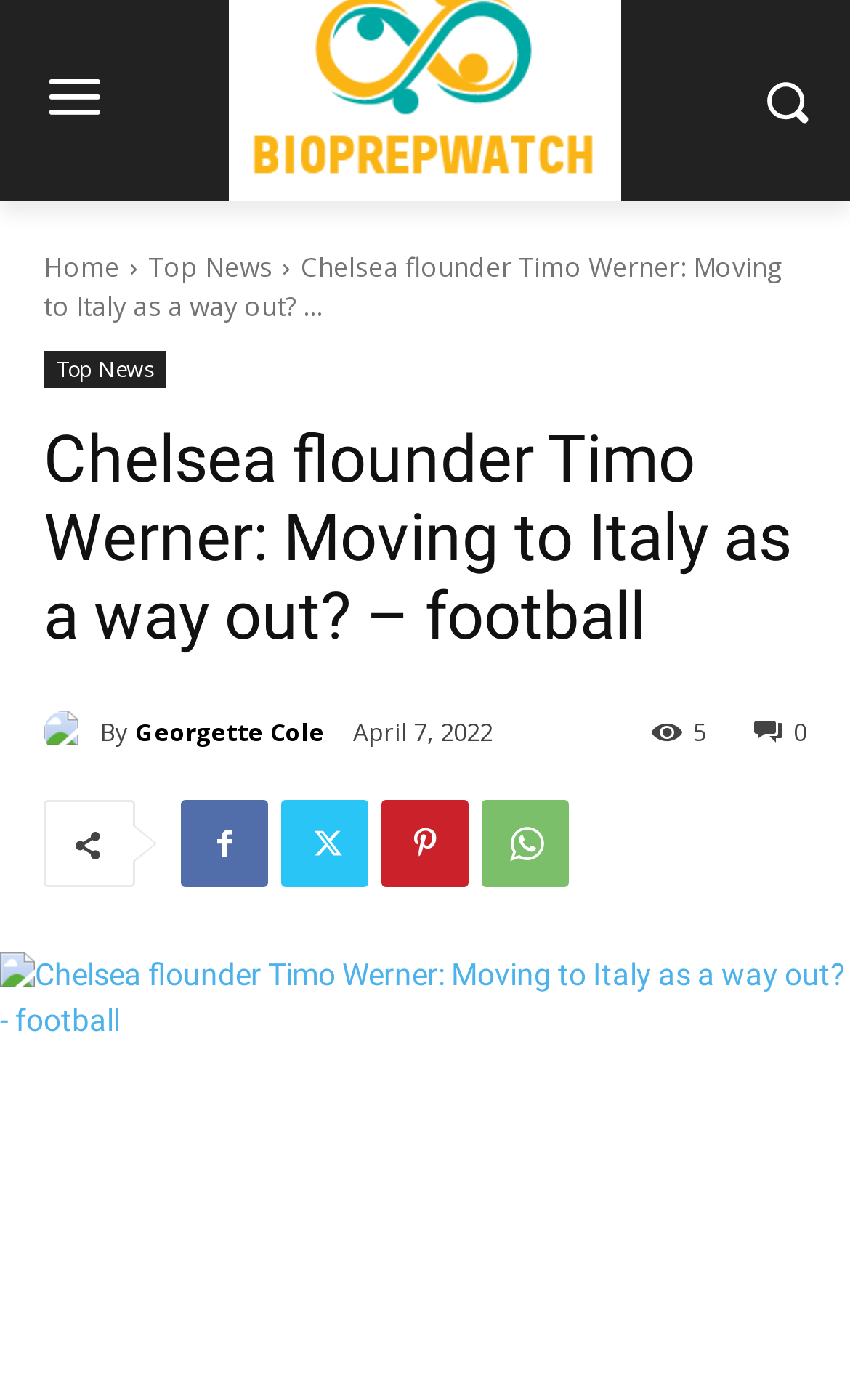Create a detailed summary of all the visual and textual information on the webpage.

The webpage appears to be a news article about Chelsea football player Timo Werner. At the top of the page, there is a large image taking up most of the width, with a small gap on the left side. Below the image, there are several links, including "Home" and "Top News", which are positioned on the left side of the page. 

The main title of the article, "Chelsea flounder Timo Werner: Moving to Italy as a way out? – football", is a heading that spans almost the entire width of the page, located below the links. 

On the left side of the page, there is a section with the author's name, "Georgette Cole", accompanied by a small image of the author. Below the author's name, there is a "By" label and the date "April 7, 2022". 

On the right side of the page, there are several social media links, represented by icons, including Facebook, Twitter, and others. There is also a link with a number, possibly indicating the number of comments or shares. 

The overall structure of the page is divided into clear sections, with the main article title and content taking center stage, and the supporting information and links positioned around it.